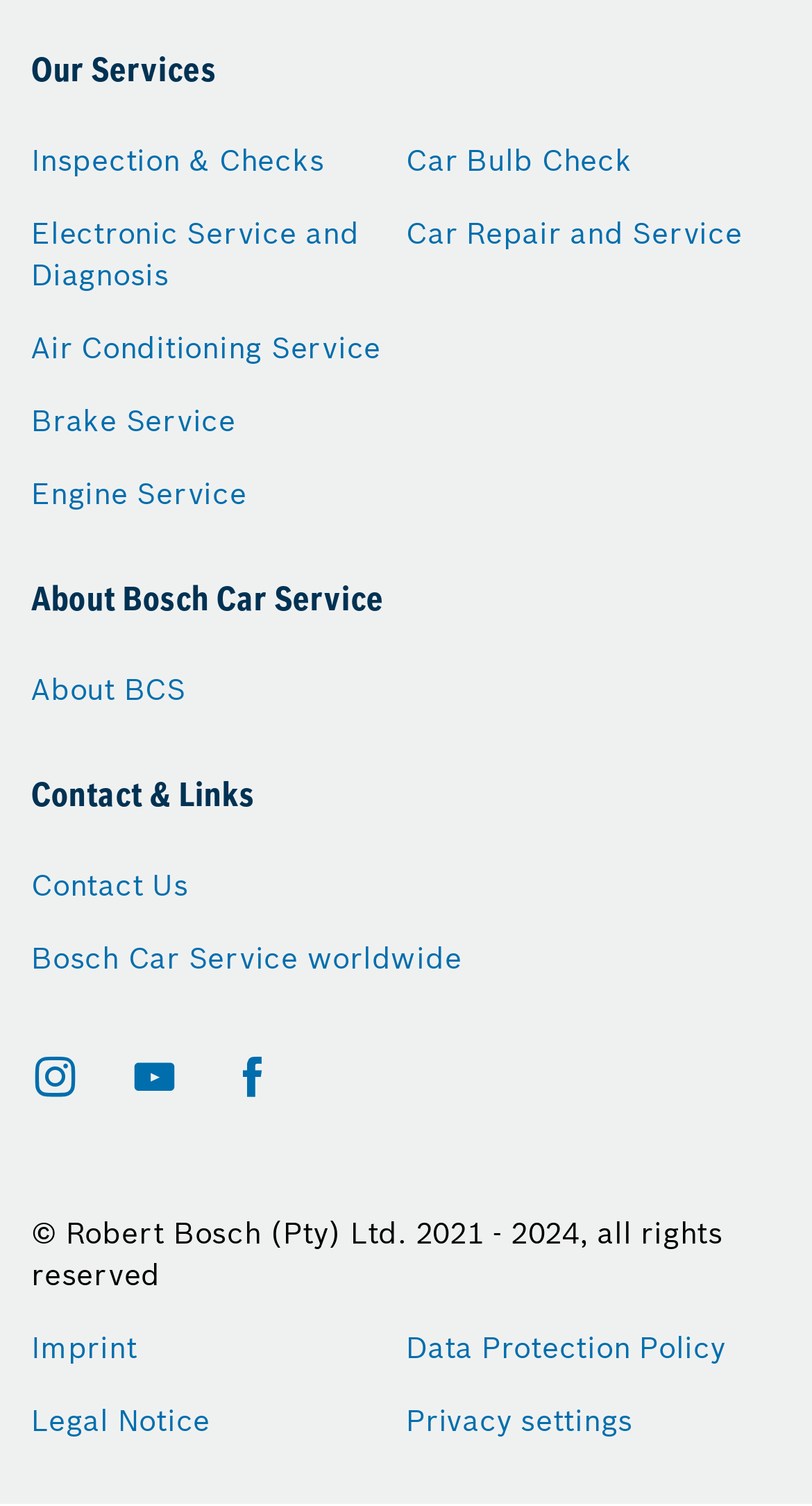Please determine the bounding box coordinates of the element's region to click for the following instruction: "Learn about Bosch Car Service".

[0.038, 0.389, 0.473, 0.411]